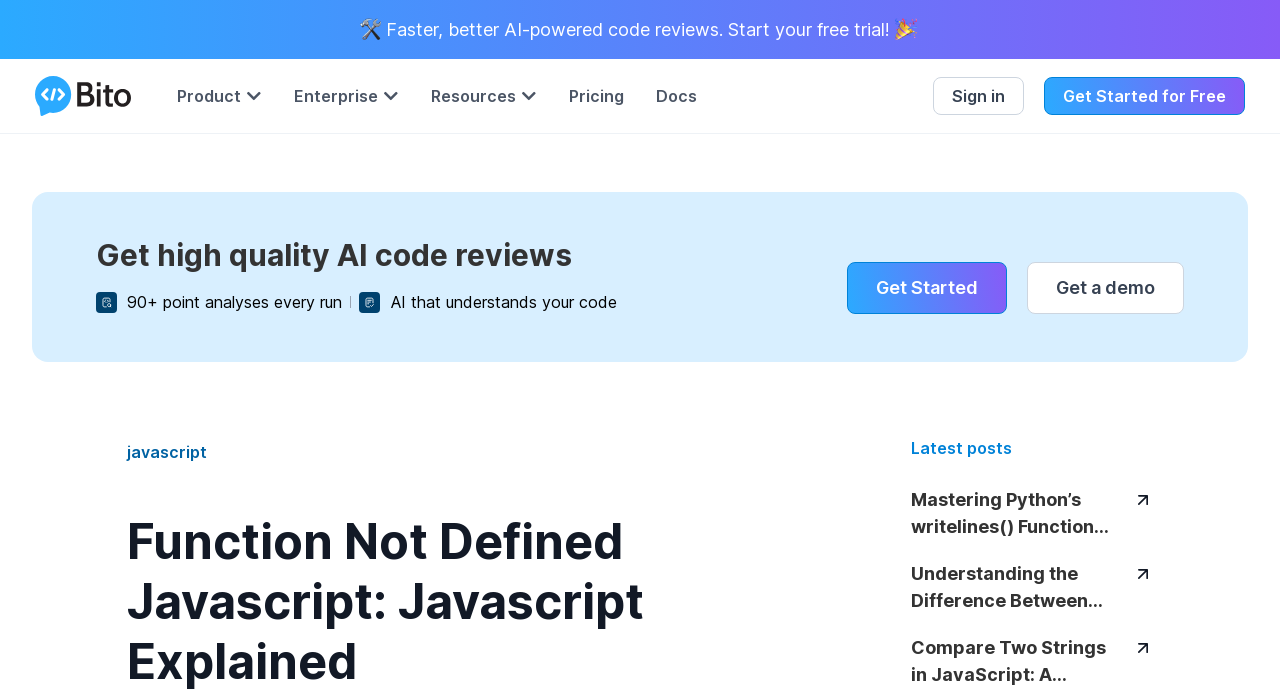Reply to the question with a single word or phrase:
What is the topic of the latest posts section?

JavaScript and Python